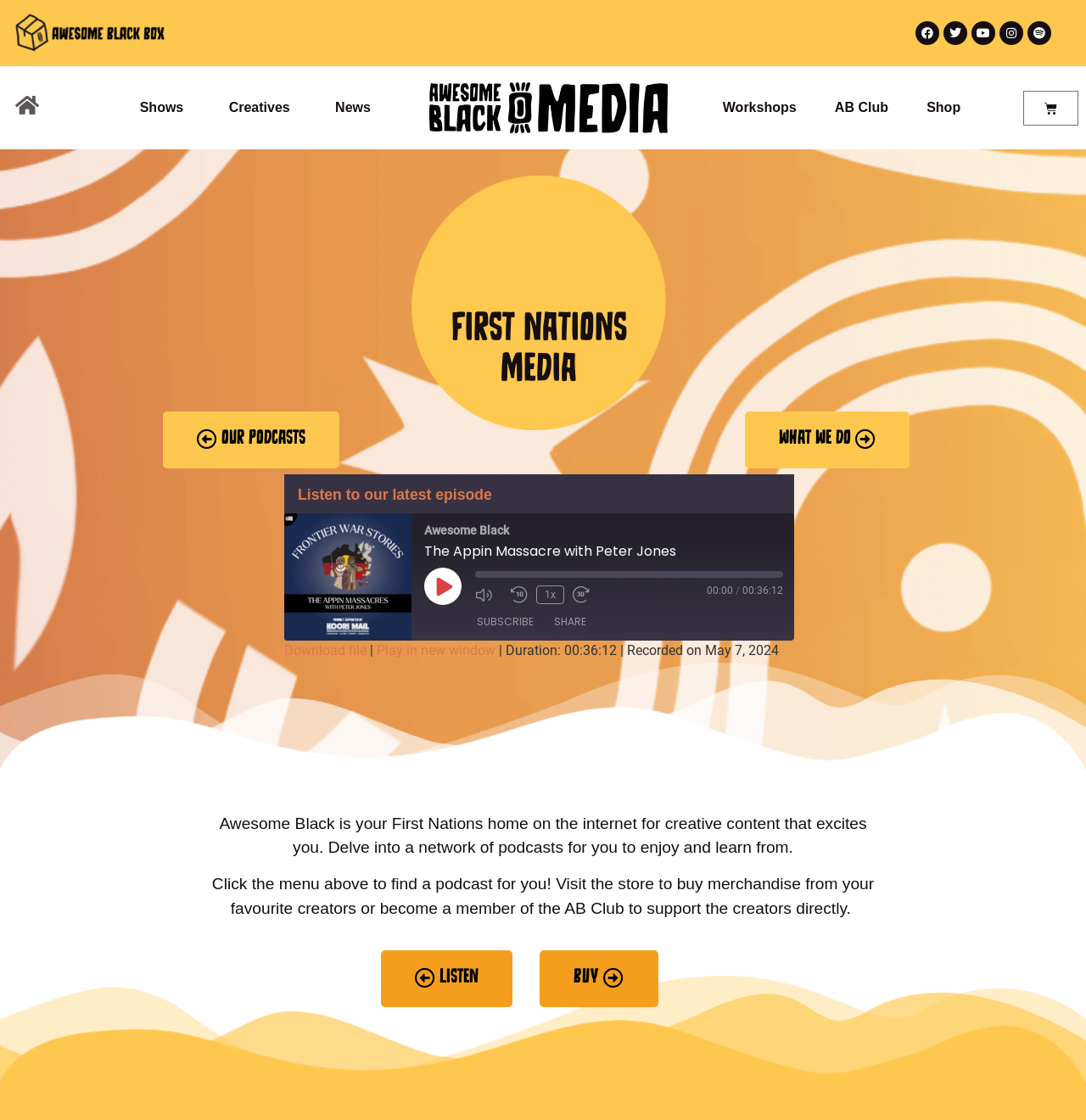What is the purpose of the AB Club?
Provide a detailed and well-explained answer to the question.

I found the answer by reading the static text element that says 'become a member of the AB Club to support the creators directly' which is located in the 'WHAT WE DO' section.